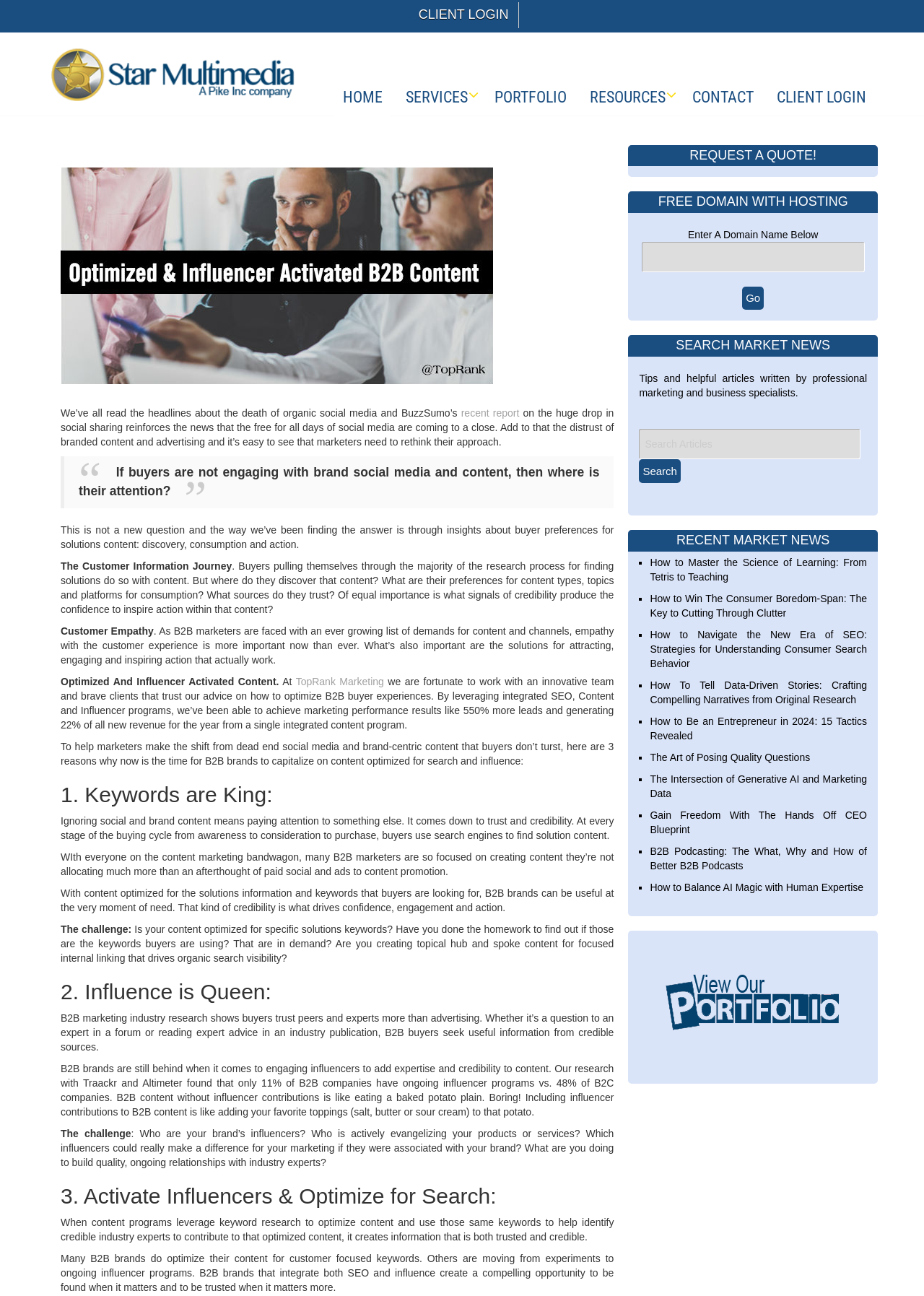Bounding box coordinates are to be given in the format (top-left x, top-left y, bottom-right x, bottom-right y). All values must be floating point numbers between 0 and 1. Provide the bounding box coordinate for the UI element described as: recent report

[0.499, 0.314, 0.562, 0.323]